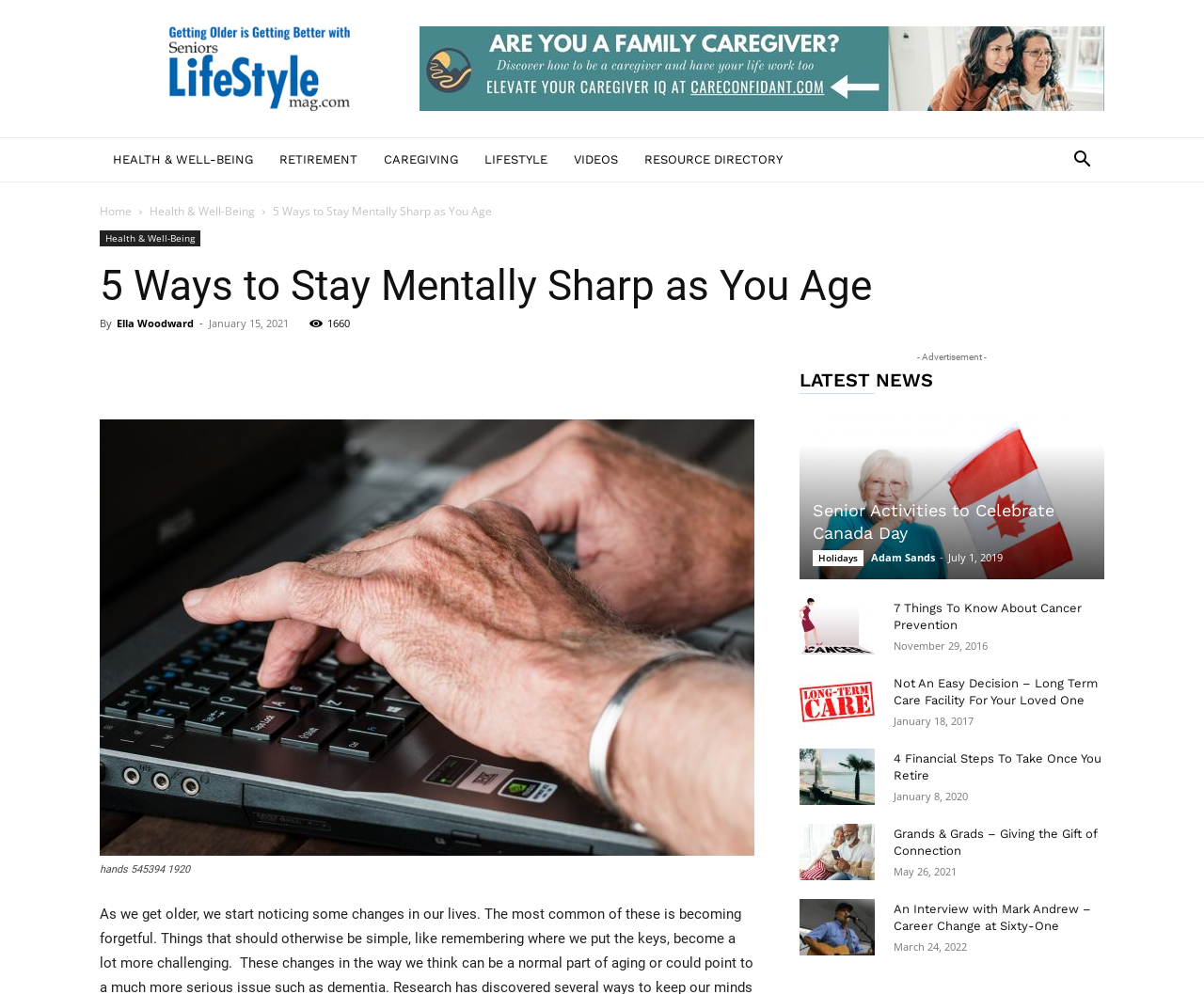Identify and provide the title of the webpage.

5 Ways to Stay Mentally Sharp as You Age